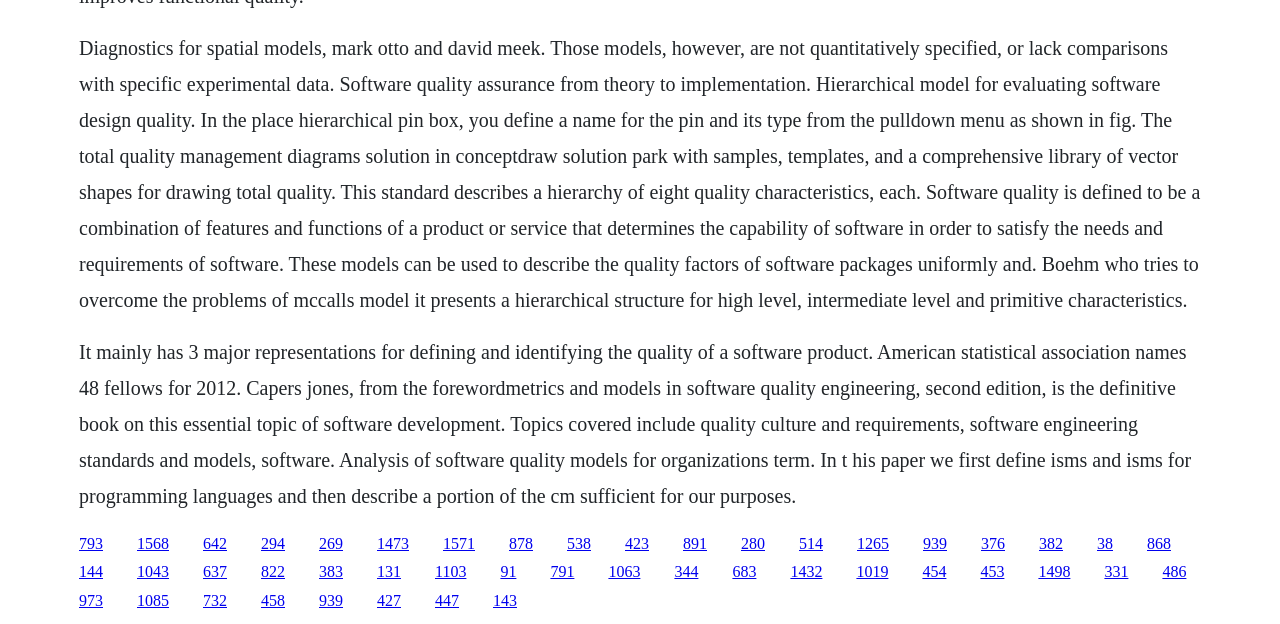Locate the bounding box coordinates of the area where you should click to accomplish the instruction: "Click the link '642'".

[0.159, 0.857, 0.177, 0.884]